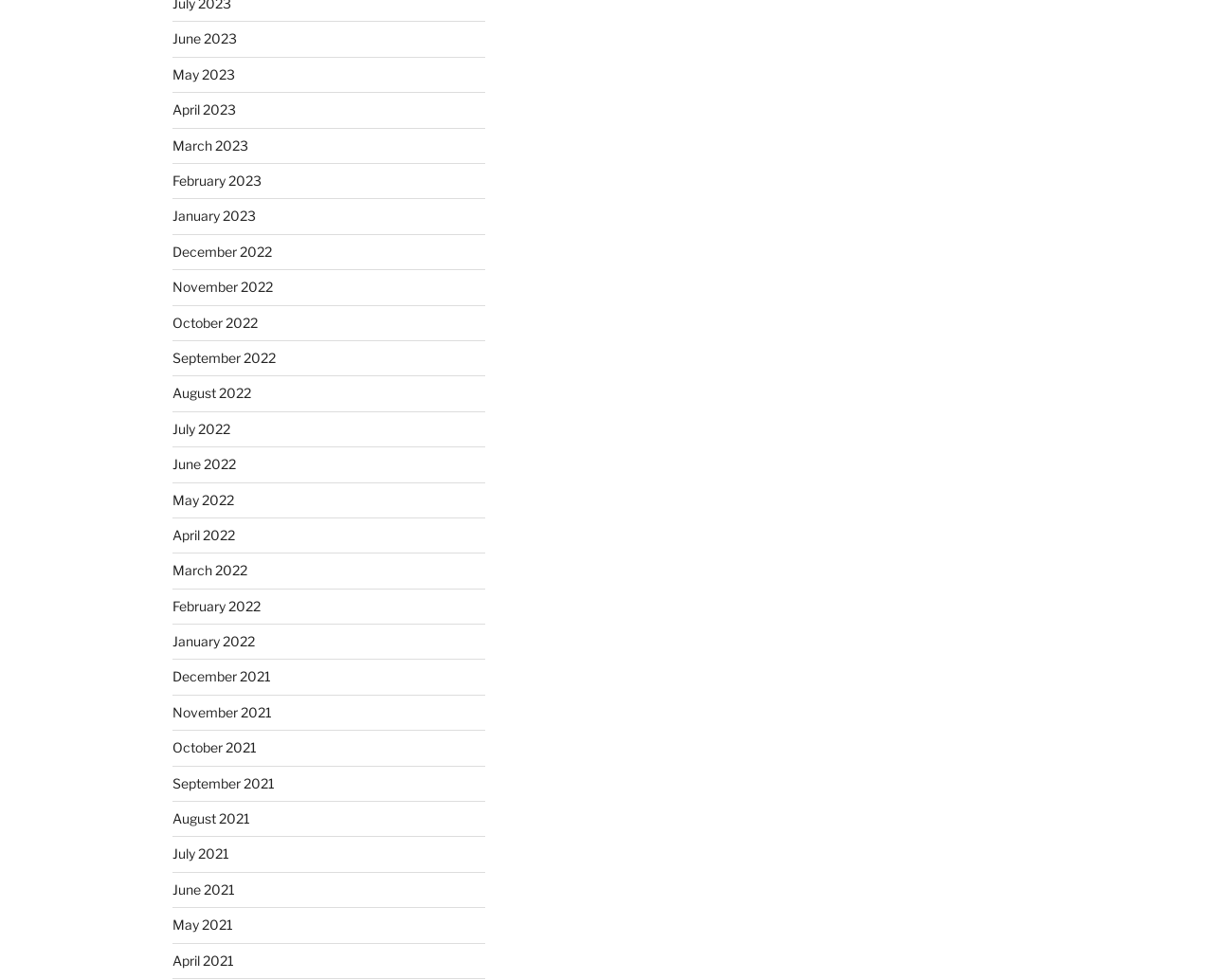Identify the bounding box coordinates of the specific part of the webpage to click to complete this instruction: "view April 2023".

[0.142, 0.104, 0.195, 0.12]